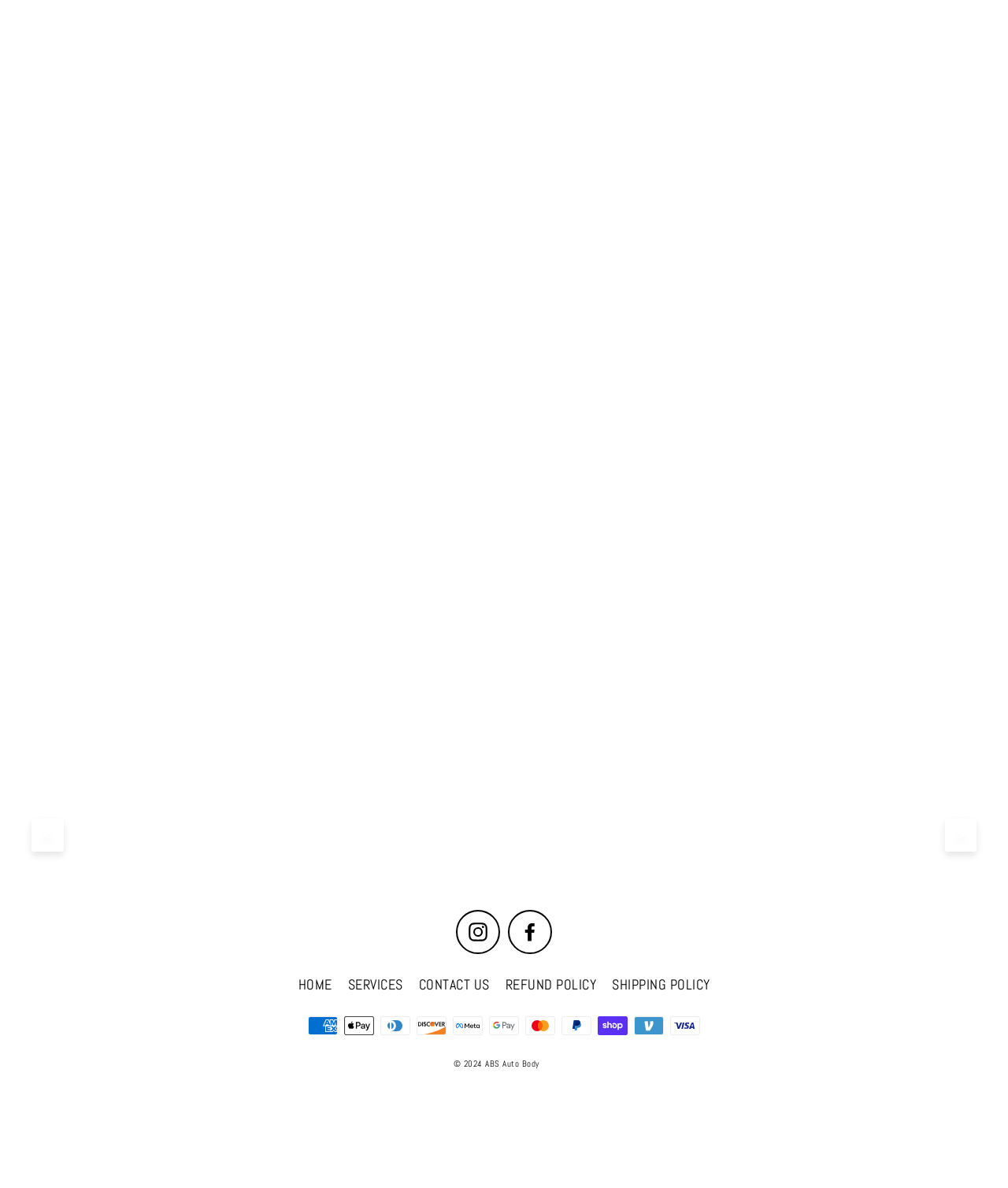Please specify the bounding box coordinates of the clickable section necessary to execute the following command: "View Ulf's profile".

None